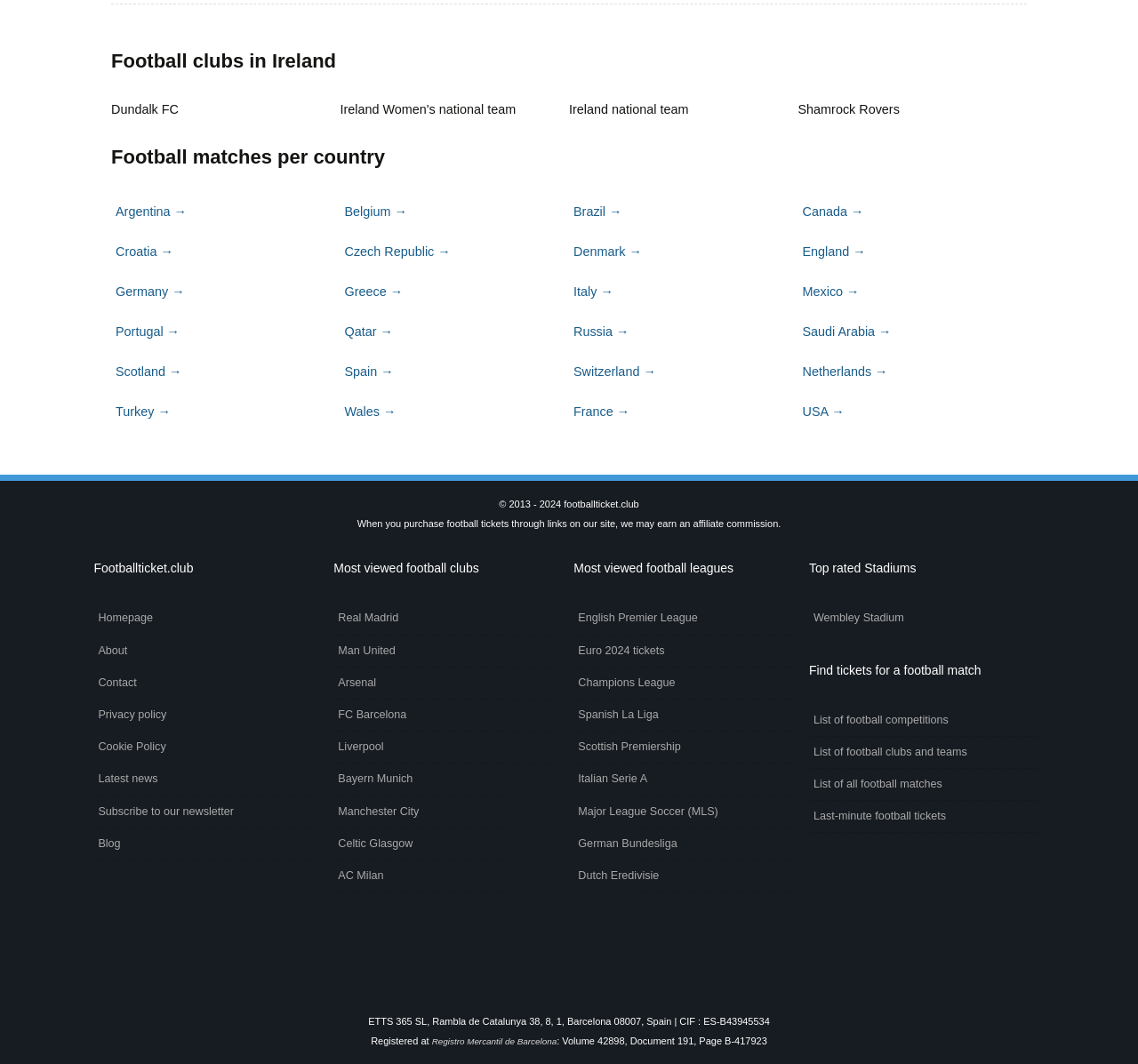Based on the element description Spanish La Liga, identify the bounding box coordinates for the UI element. The coordinates should be in the format (top-left x, top-left y, bottom-right x, bottom-right y) and within the 0 to 1 range.

[0.504, 0.658, 0.707, 0.688]